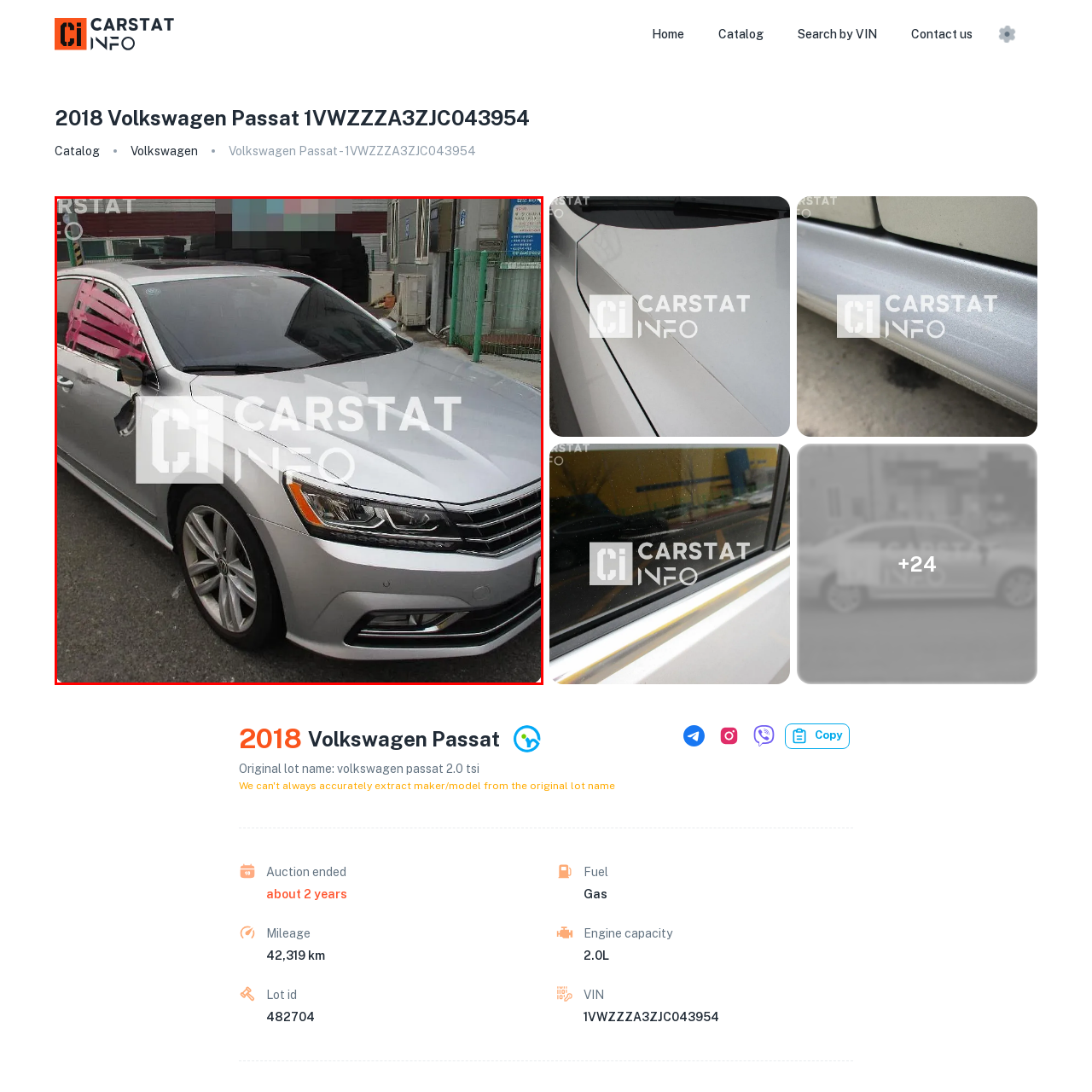Analyze and describe the image content within the red perimeter in detail.

This image showcases a silver 2018 Volkswagen Passat, prominently featuring a sleek and modern design. The car's body lines are streamlined, highlighting its aerodynamic shape. The front grille is accented with chrome details, complementing the stylish headlights that provide a sharp, contemporary look. Reflections on the windows suggest a polished finish, enhancing the vehicle's appeal. The backdrop includes some industrial elements, which suggest an urban environment, while the logo "CARSTAT INFO" overlays the image, indicating it's part of a vehicle catalog or auction listing. The overall presentation conveys the car's readiness for sale or auction, aimed at potential buyers seeking a reliable and stylish sedan.